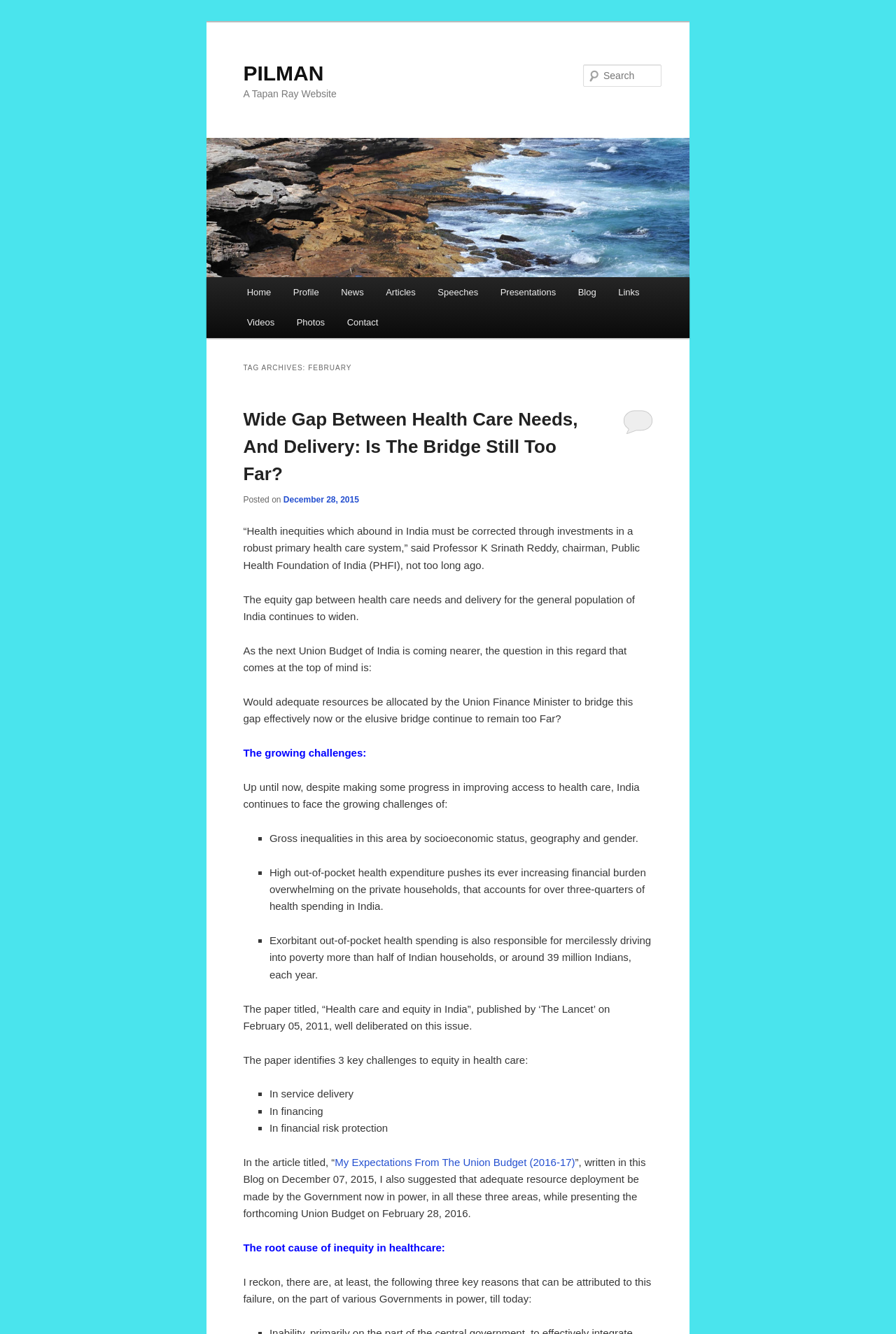Find the bounding box coordinates of the element to click in order to complete the given instruction: "Read article 'Wide Gap Between Health Care Needs, And Delivery: Is The Bridge Still Too Far?'."

[0.271, 0.296, 0.729, 0.37]